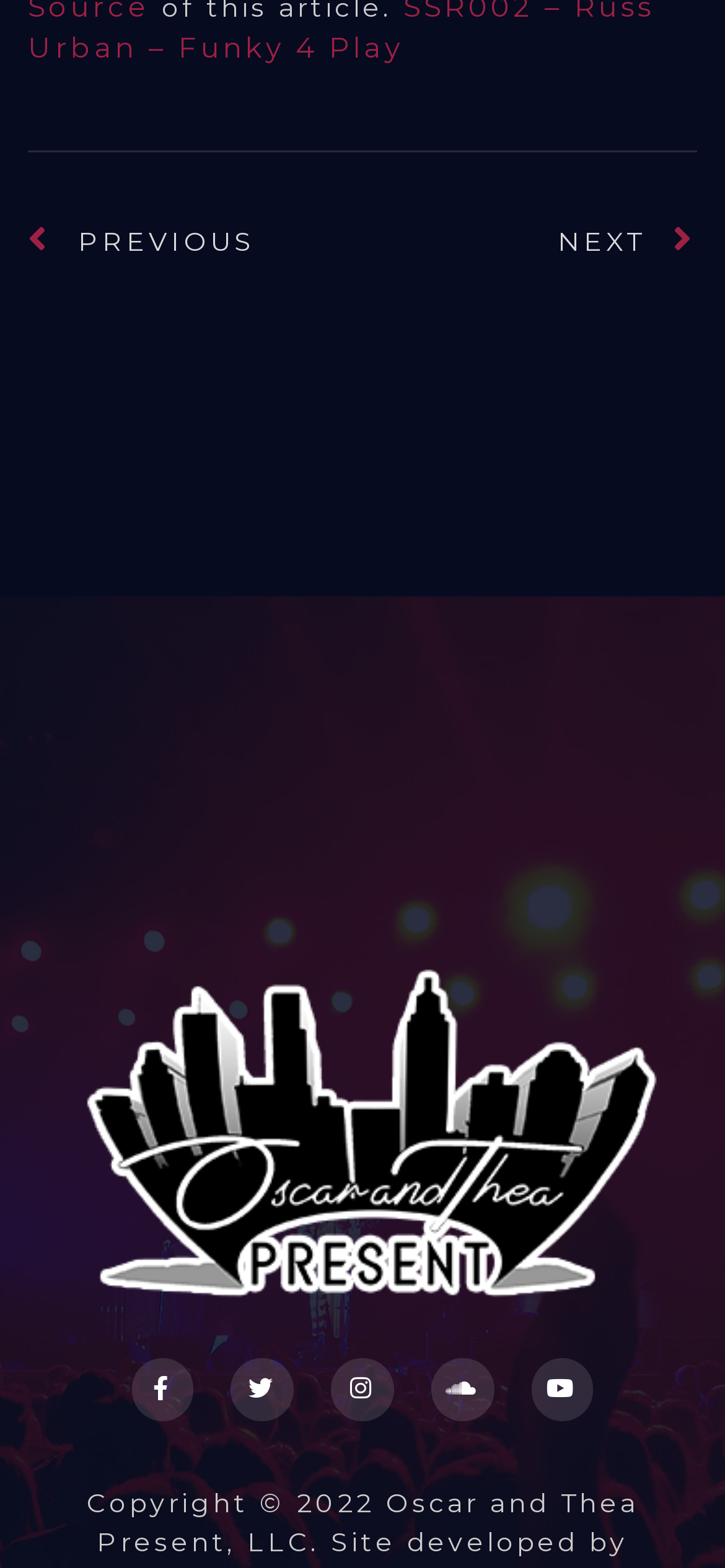Can you specify the bounding box coordinates of the area that needs to be clicked to fulfill the following instruction: "follow on Twitter"?

[0.319, 0.866, 0.405, 0.906]